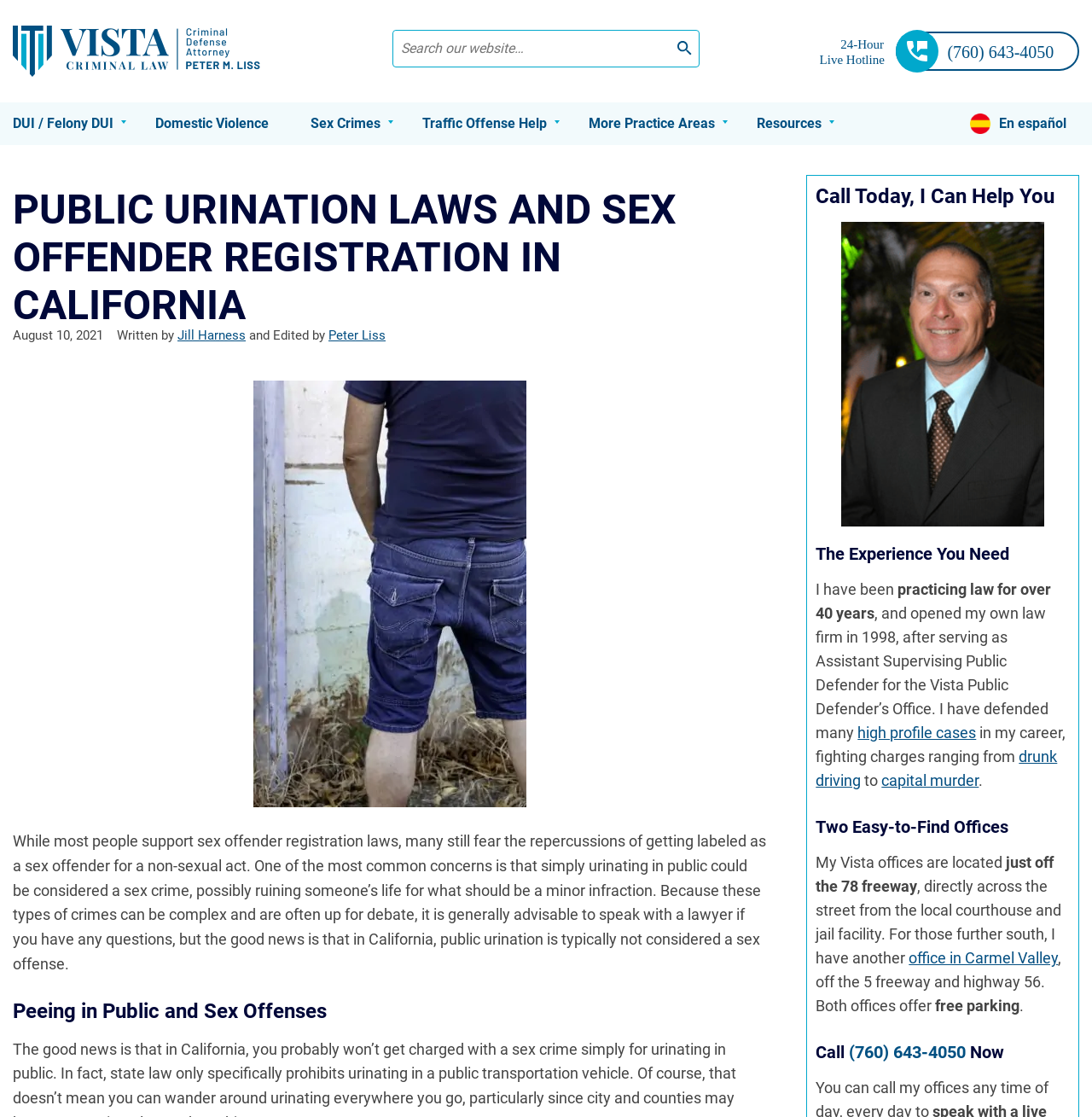Find the bounding box coordinates corresponding to the UI element with the description: "capital murder". The coordinates should be formatted as [left, top, right, bottom], with values as floats between 0 and 1.

[0.807, 0.691, 0.896, 0.707]